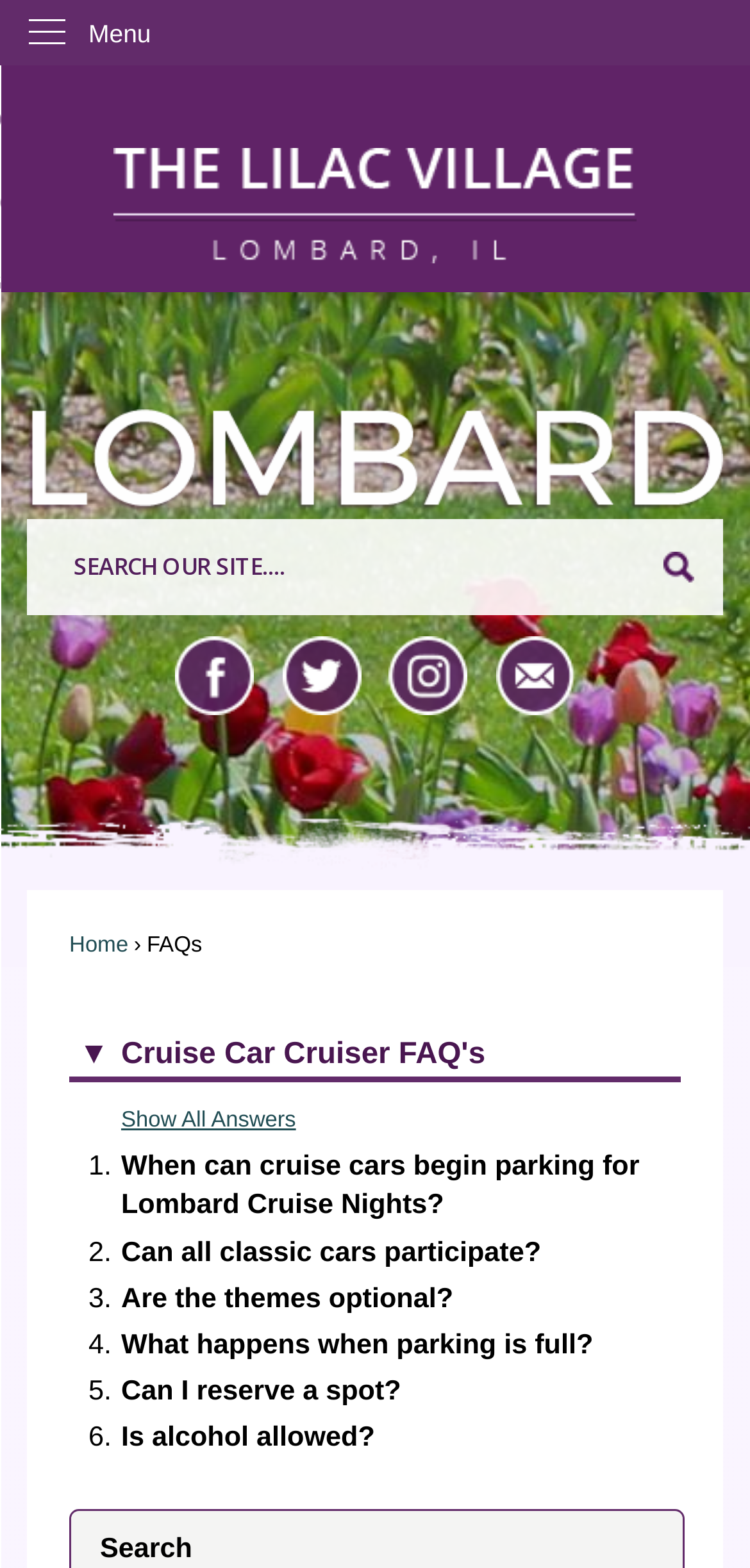Identify the bounding box coordinates of the element to click to follow this instruction: 'Read FAQ 1'. Ensure the coordinates are four float values between 0 and 1, provided as [left, top, right, bottom].

[0.161, 0.735, 0.853, 0.779]